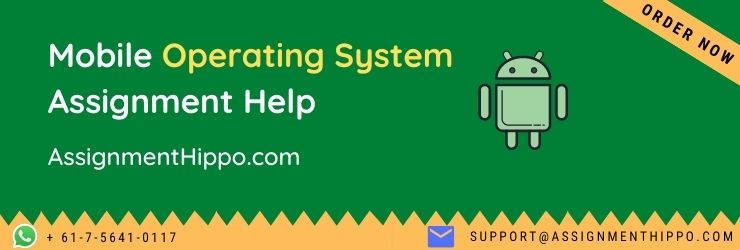What is the color of the 'ORDER NOW' button? Based on the screenshot, please respond with a single word or phrase.

Bright orange